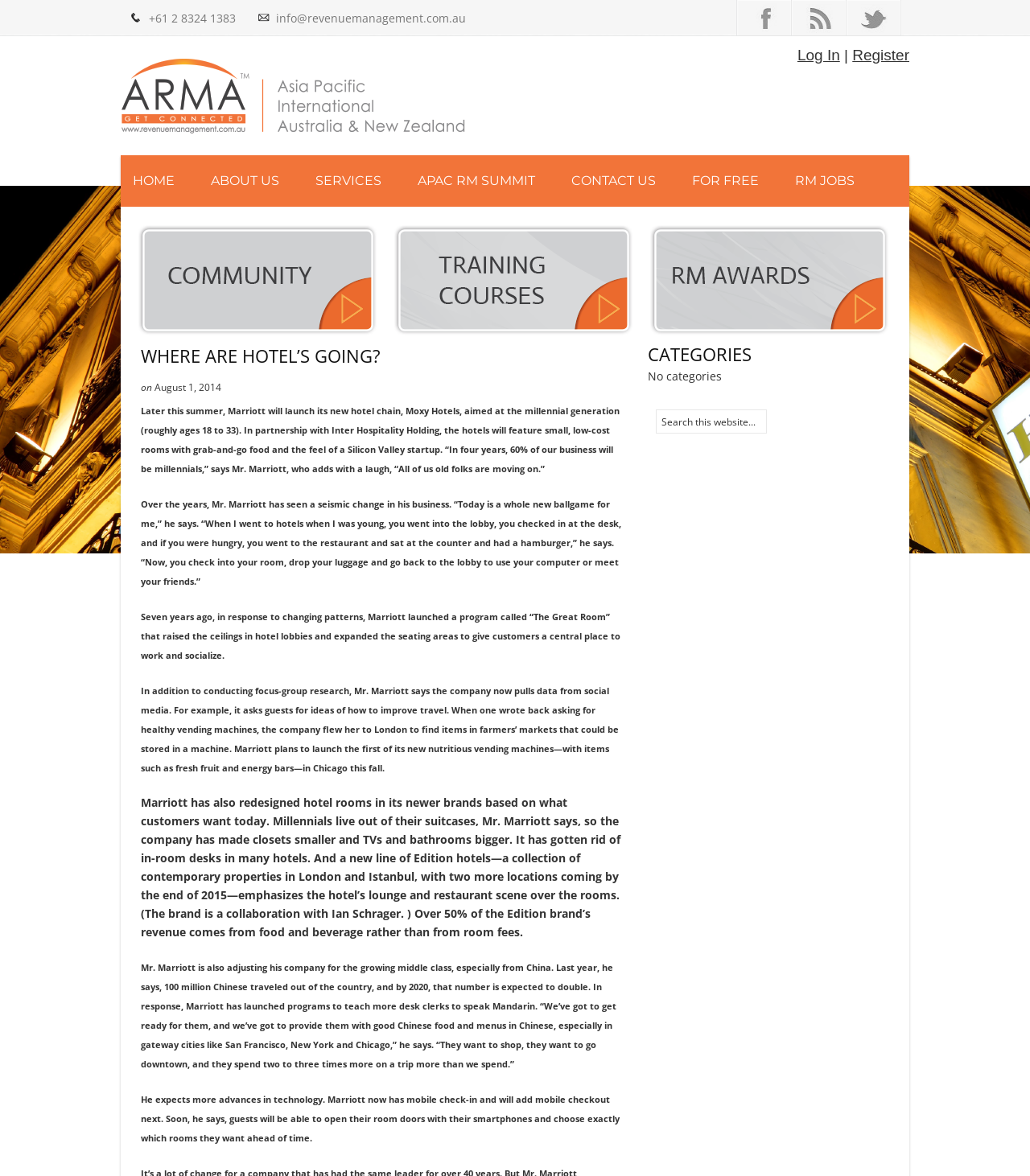Please determine and provide the text content of the webpage's heading.

WHERE ARE HOTEL’S GOING?